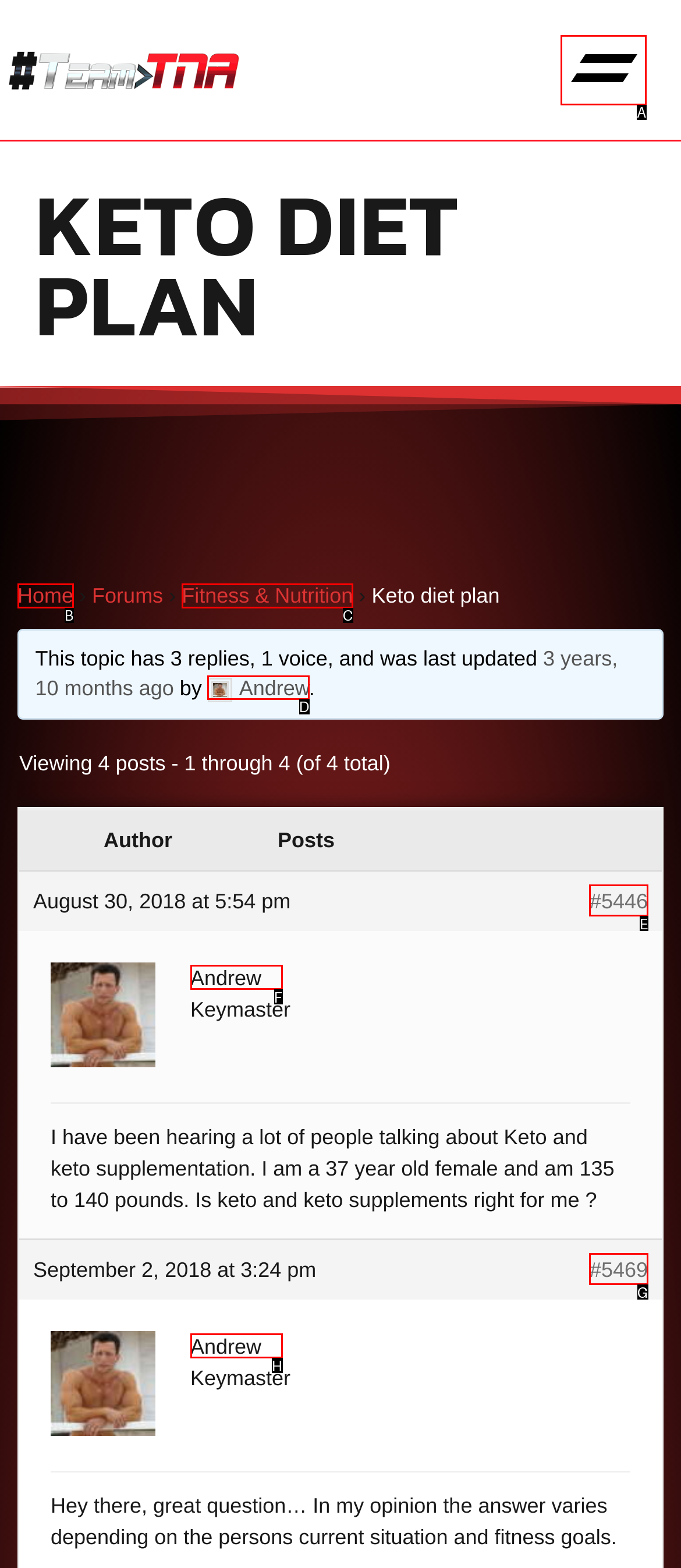To complete the task: Click on 'Andrew Andrew' profile, which option should I click? Answer with the appropriate letter from the provided choices.

D